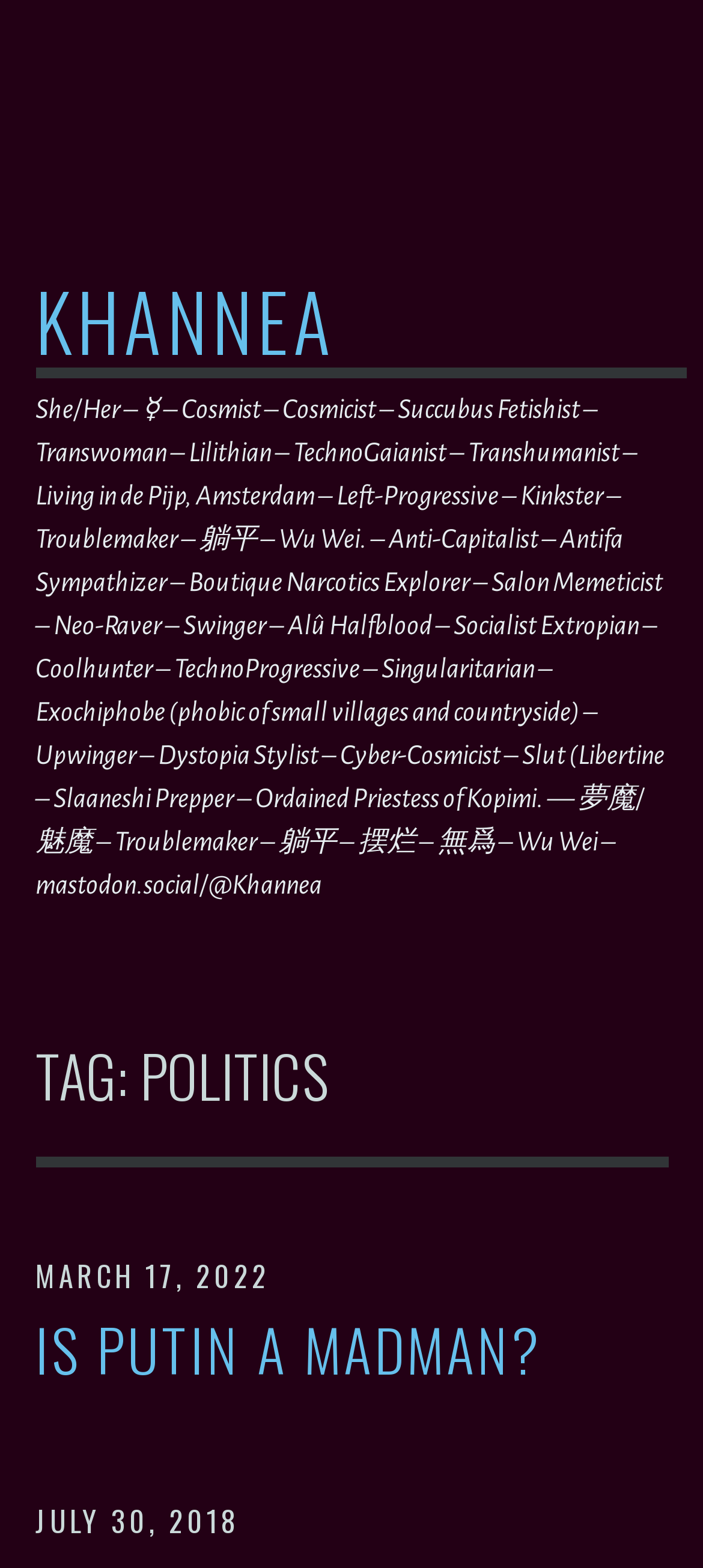What is the name of the author?
Please ensure your answer to the question is detailed and covers all necessary aspects.

The author's name is mentioned in the heading 'KHANNEA' at the top of the page, and also in the long description of the author's identity and interests.